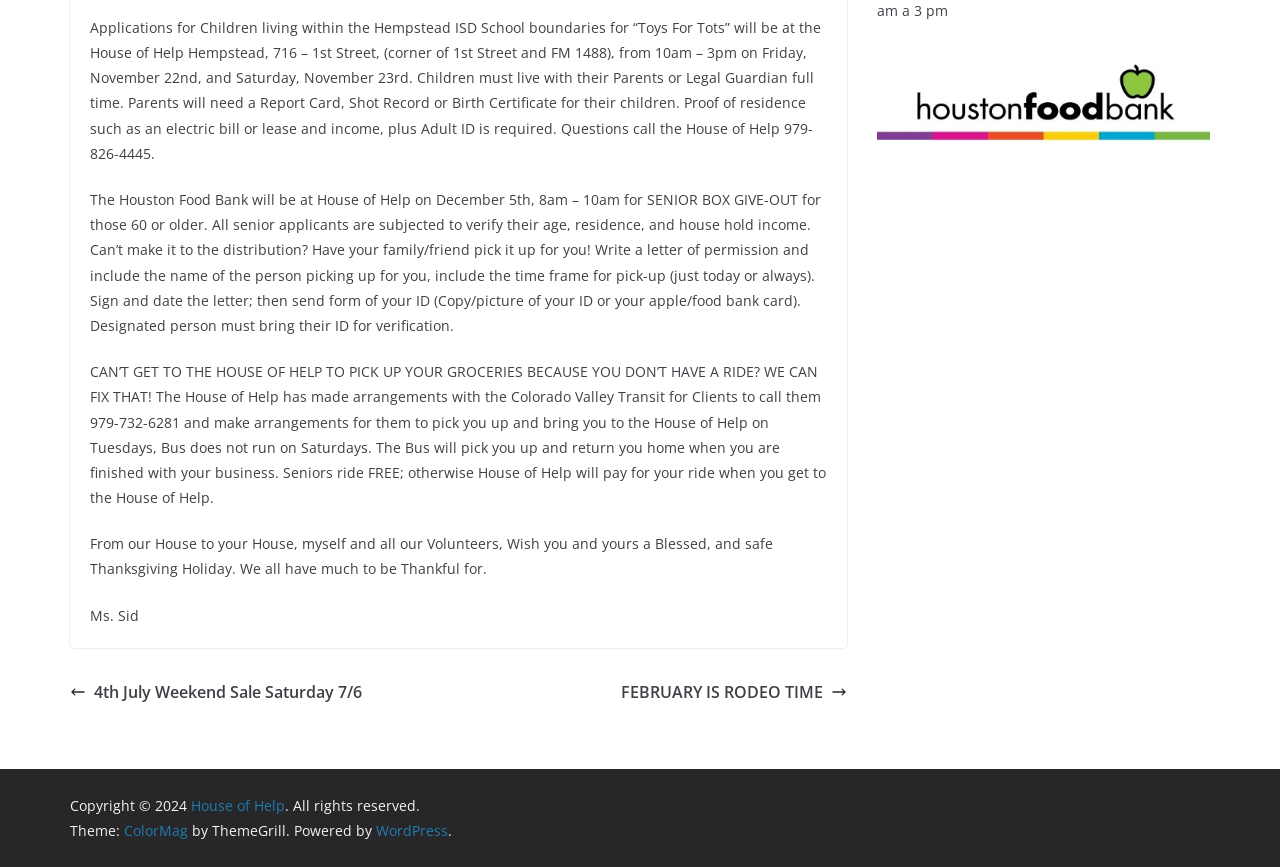From the image, can you give a detailed response to the question below:
What is the age requirement for the SENIOR BOX GIVE-OUT?

According to the second paragraph, the Houston Food Bank will be at House of Help on December 5th for SENIOR BOX GIVE-OUT for those 60 or older.